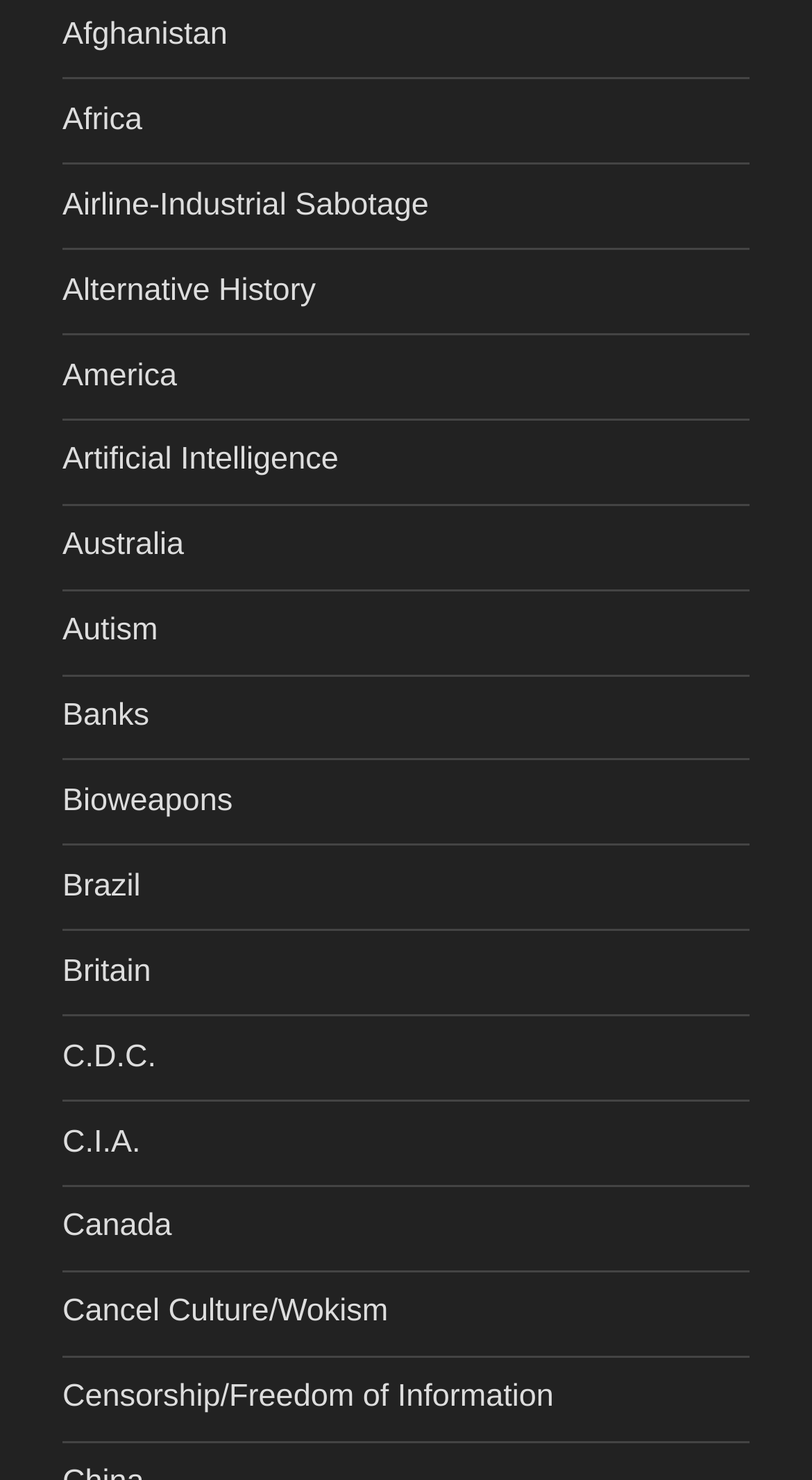How many links are on the webpage?
Answer the question with just one word or phrase using the image.

24